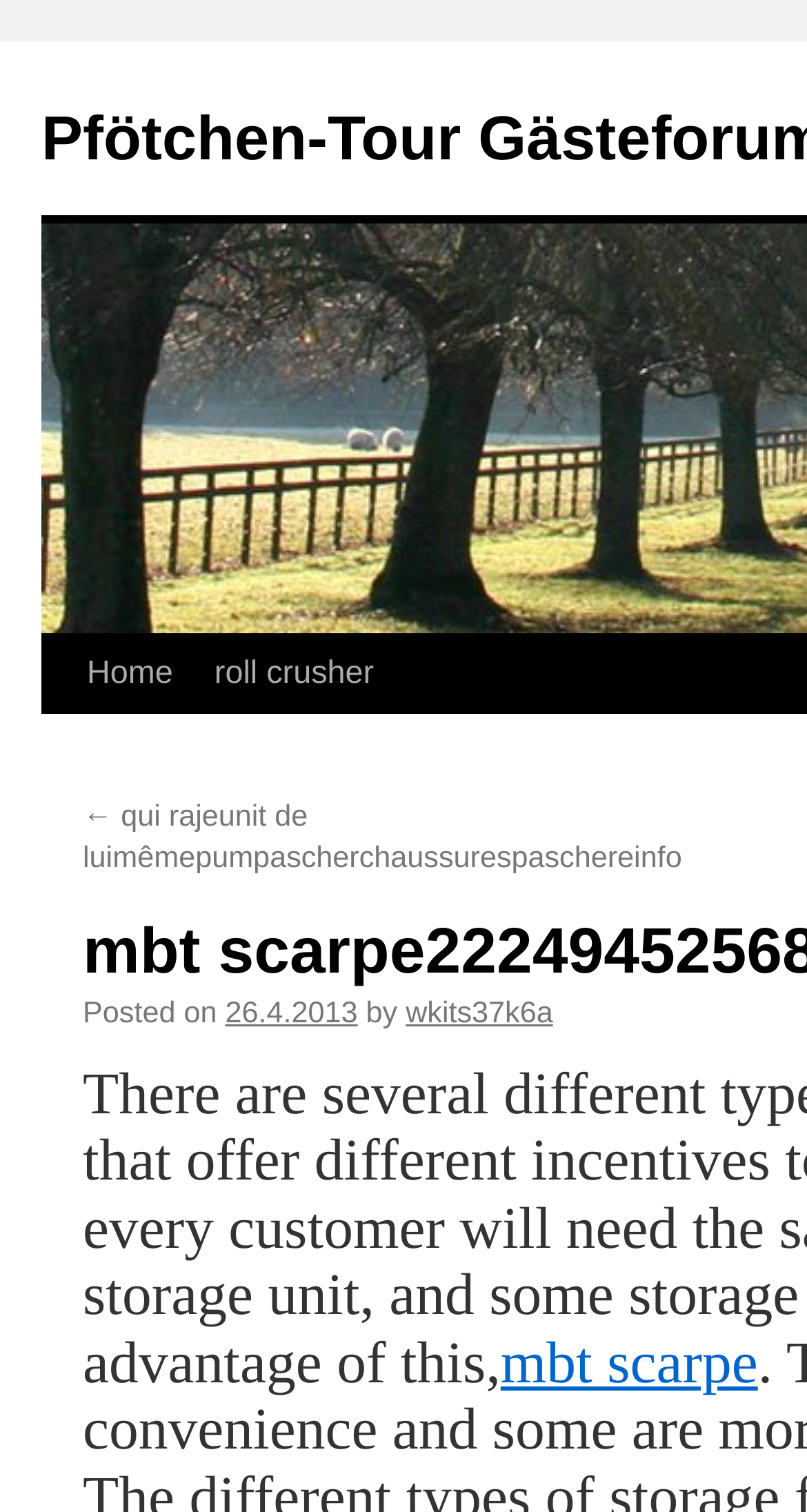What is the date of the post?
Based on the image, please offer an in-depth response to the question.

I found a link with the text '26.4.2013' which is likely the date of the post. This link is located below the 'Posted on' text and has a bounding box coordinate of [0.279, 0.659, 0.443, 0.681].